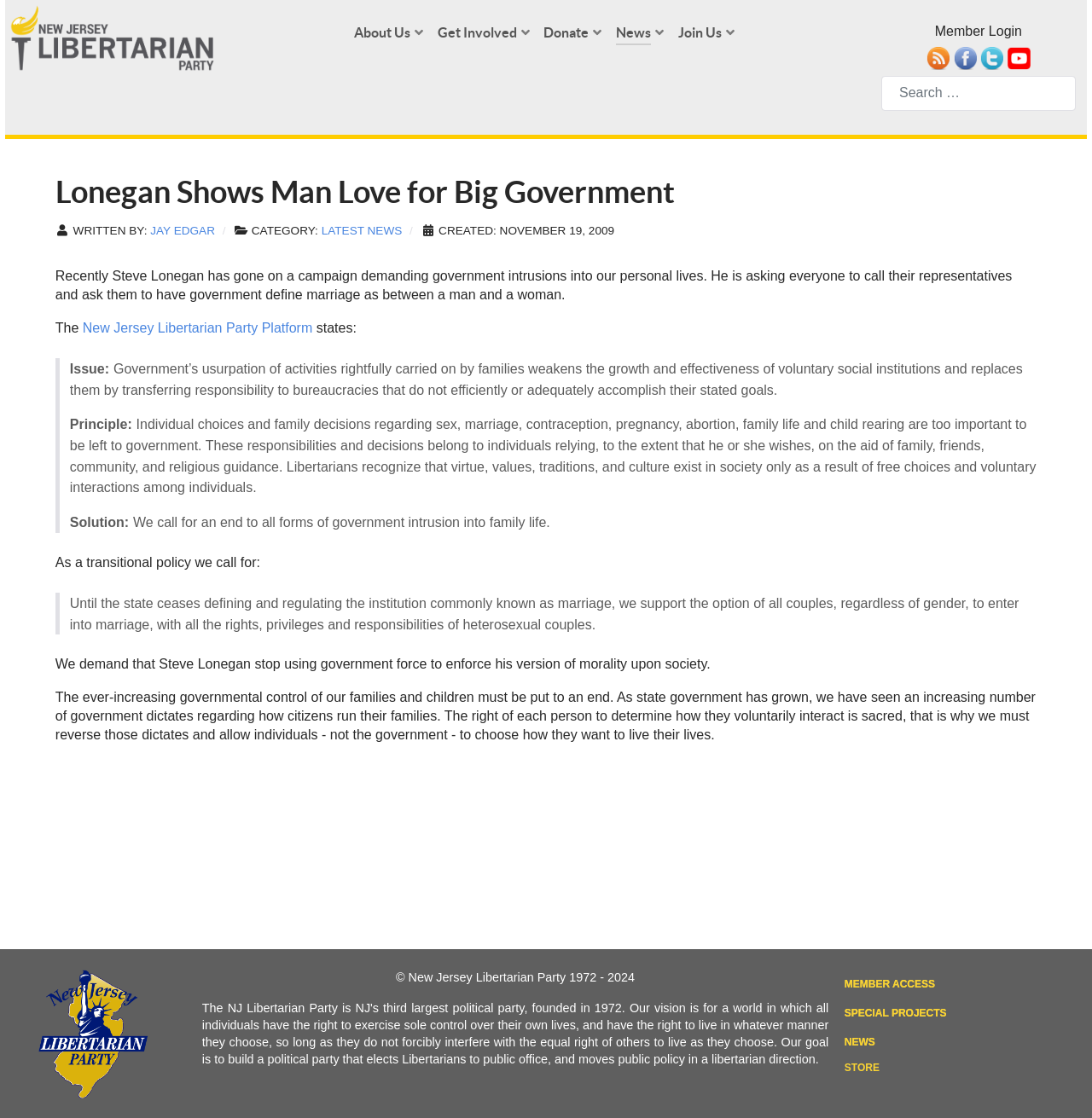What is the category of the news article on the webpage?
Look at the screenshot and respond with one word or a short phrase.

LATEST NEWS